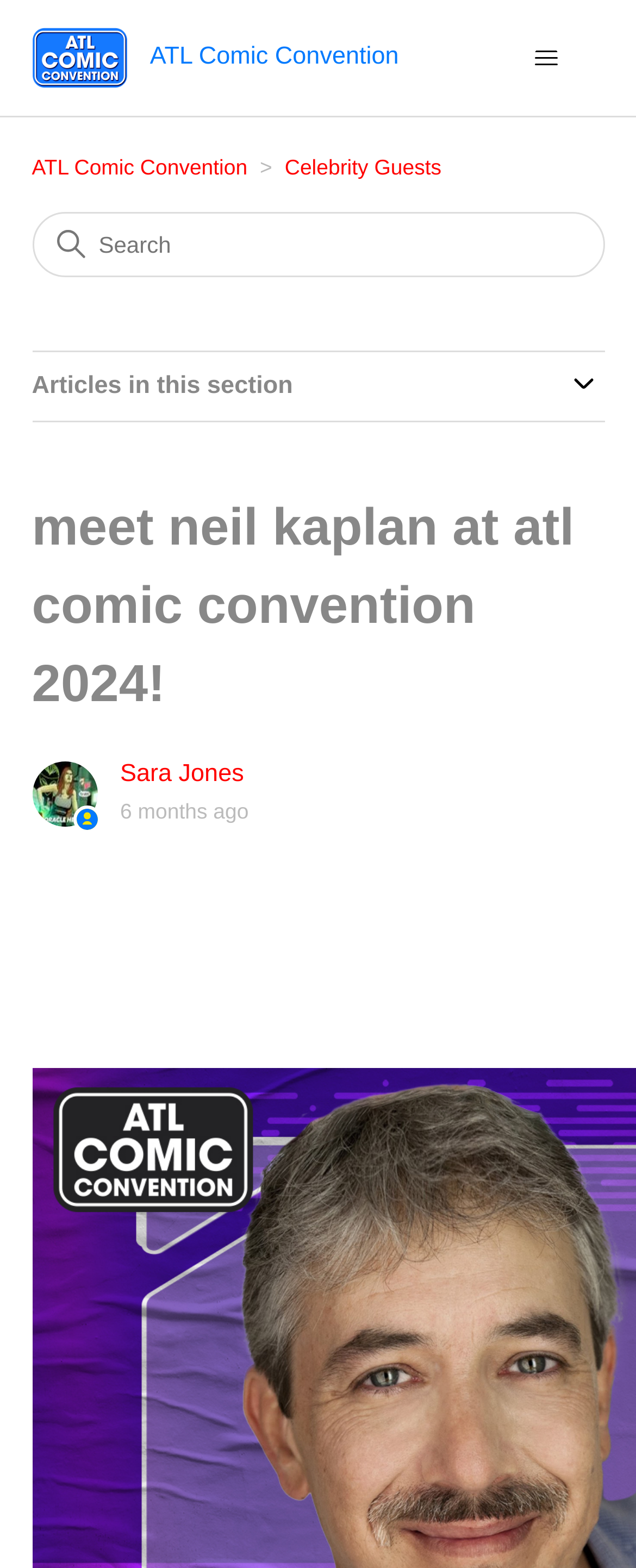Predict the bounding box for the UI component with the following description: "parent_node: Articles in this section".

[0.886, 0.234, 0.95, 0.26]